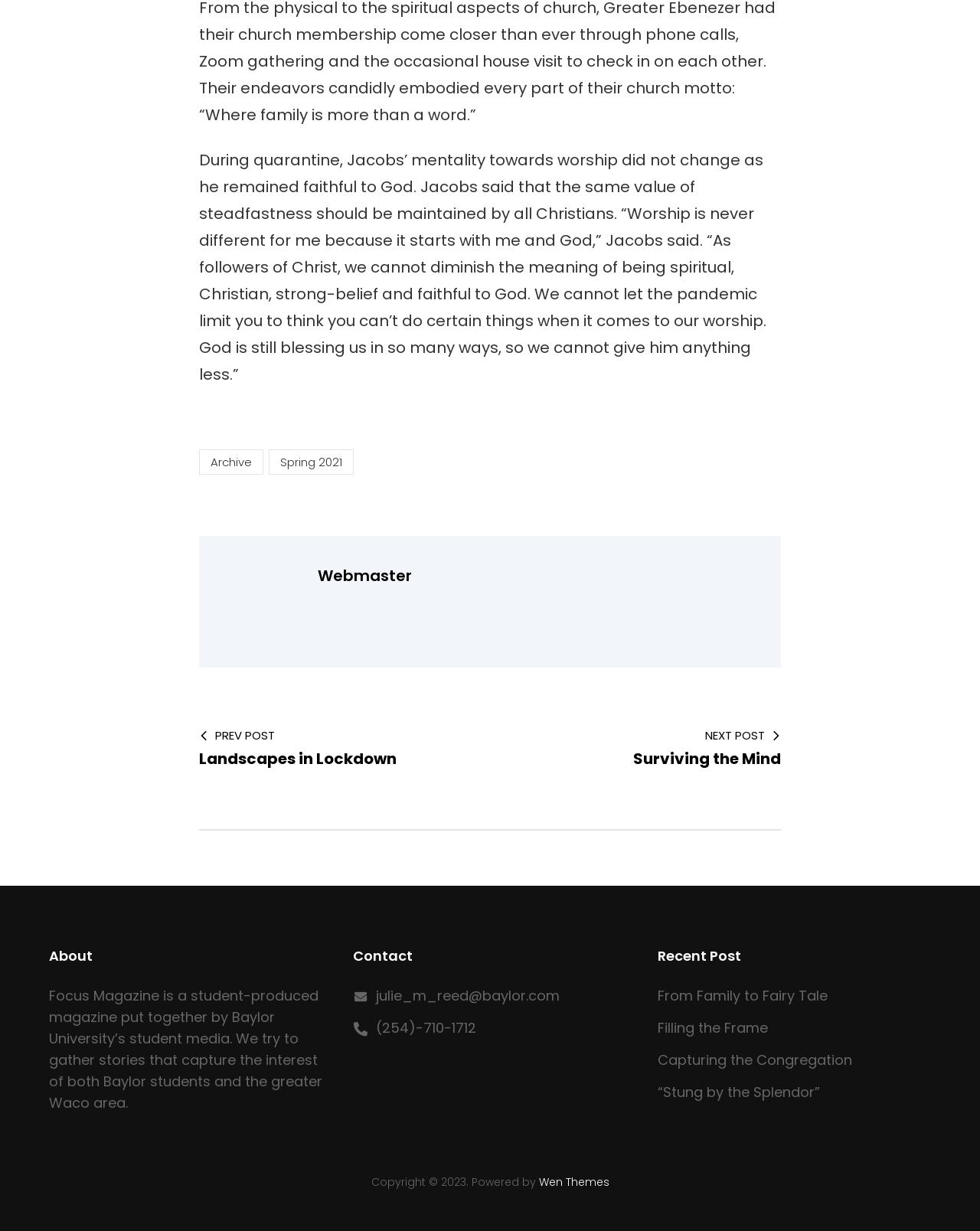Identify the bounding box for the UI element described as: "Filling the Frame". The coordinates should be four float numbers between 0 and 1, i.e., [left, top, right, bottom].

[0.671, 0.827, 0.783, 0.843]